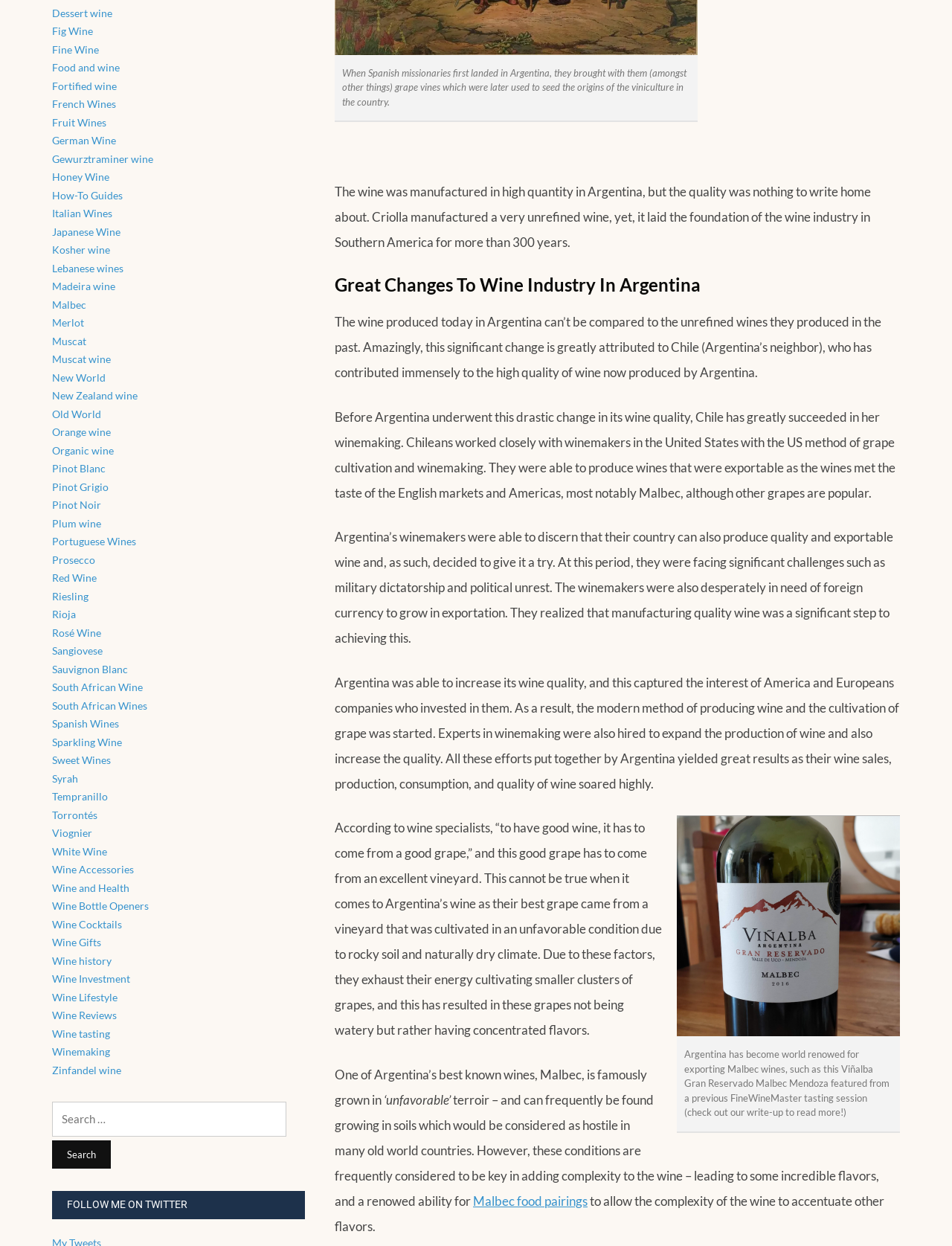Use a single word or phrase to answer the question:
What is the main topic of the webpage?

Argentine wine